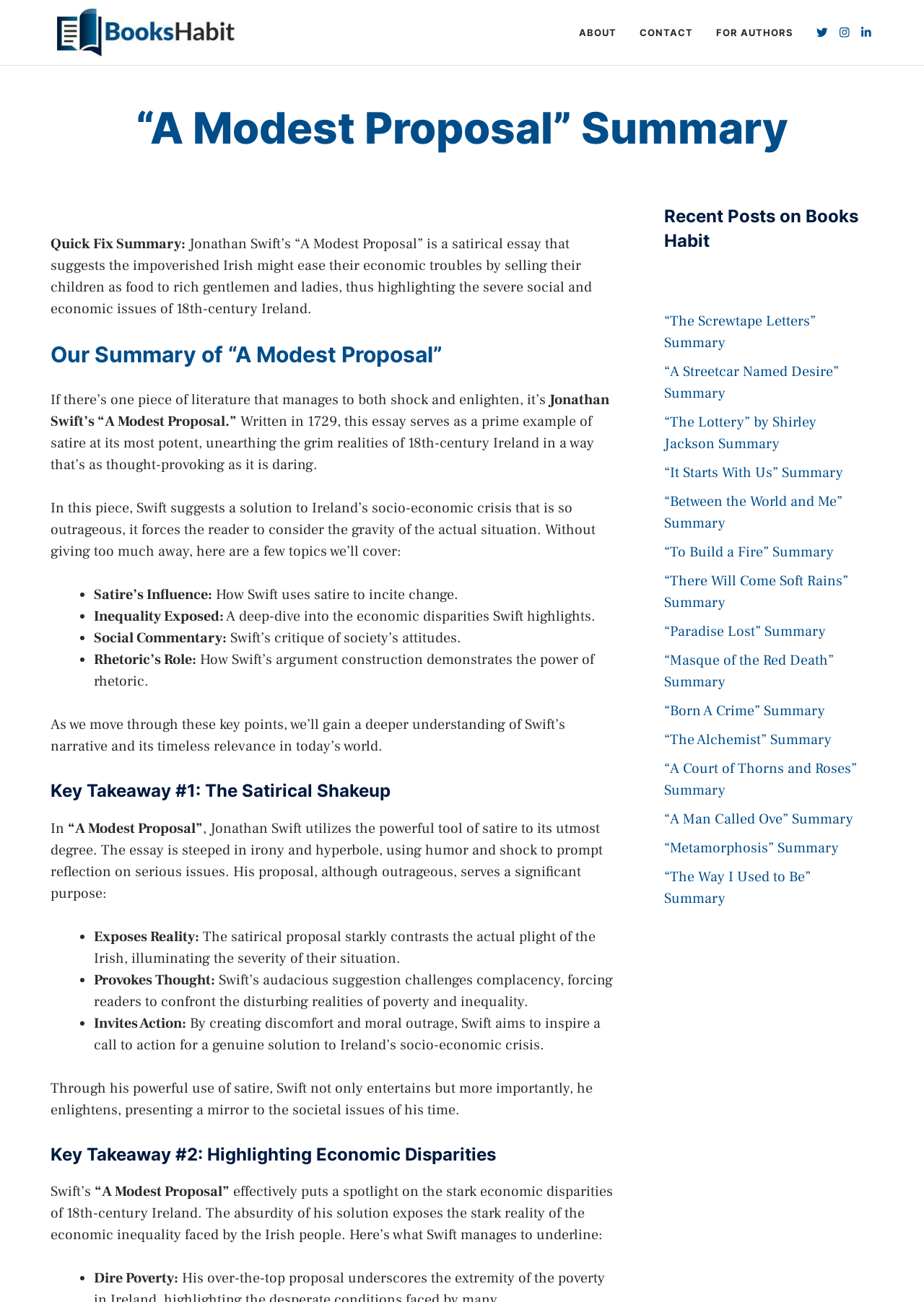Provide a brief response to the question below using a single word or phrase: 
How many recent posts are listed on the webpage?

14